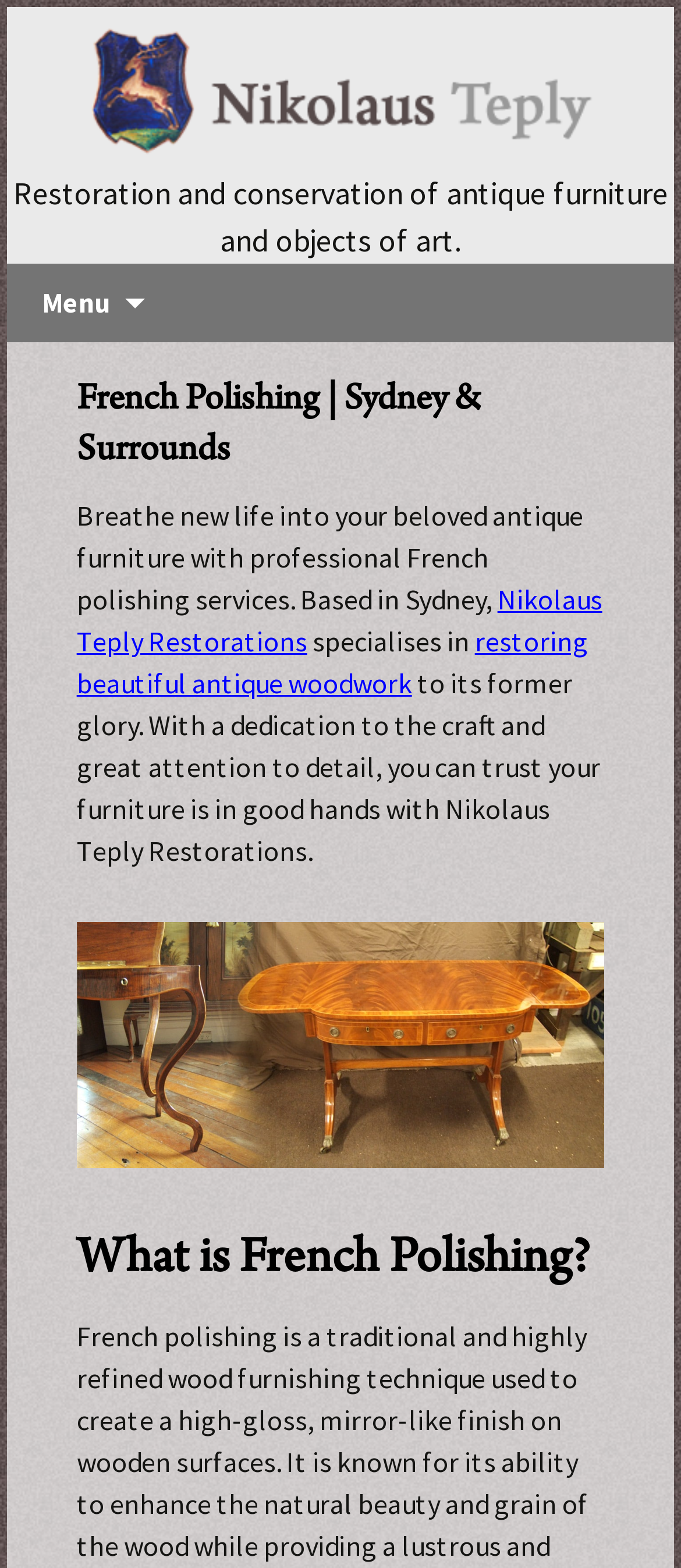Give a complete and precise description of the webpage's appearance.

The webpage is about French polishing services offered by Nikolaus Teply Restorations. At the top left corner, there is a logo of Nikolaus Teply, accompanied by an image of the same logo. Below the logo, there is a brief description of the company's services, stating that they specialize in the restoration and conservation of antique furniture and objects of art.

To the right of the logo, there is a menu button with a heading "Menu" and a skip-to-content link. Below the menu button, there is a header section with a heading "French Polishing | Sydney & Surrounds". This section takes up most of the width of the page.

In the main content area, there is a paragraph of text that describes the French polishing services offered by Nikolaus Teply Restorations. The text explains that the company can breathe new life into beloved antique furniture with professional French polishing services. The company is based in Sydney and specializes in restoring beautiful antique woodwork to its former glory.

Below the paragraph, there is a link to the company's name, Nikolaus Teply Restorations, followed by a brief description of their expertise. There is also a link to "restoring beautiful antique woodwork" and another link to "French polishing services". The latter link is accompanied by an image related to French polishing services.

Further down the page, there is a heading "What is French Polishing?" which suggests that the webpage may provide more information about the French polishing process.